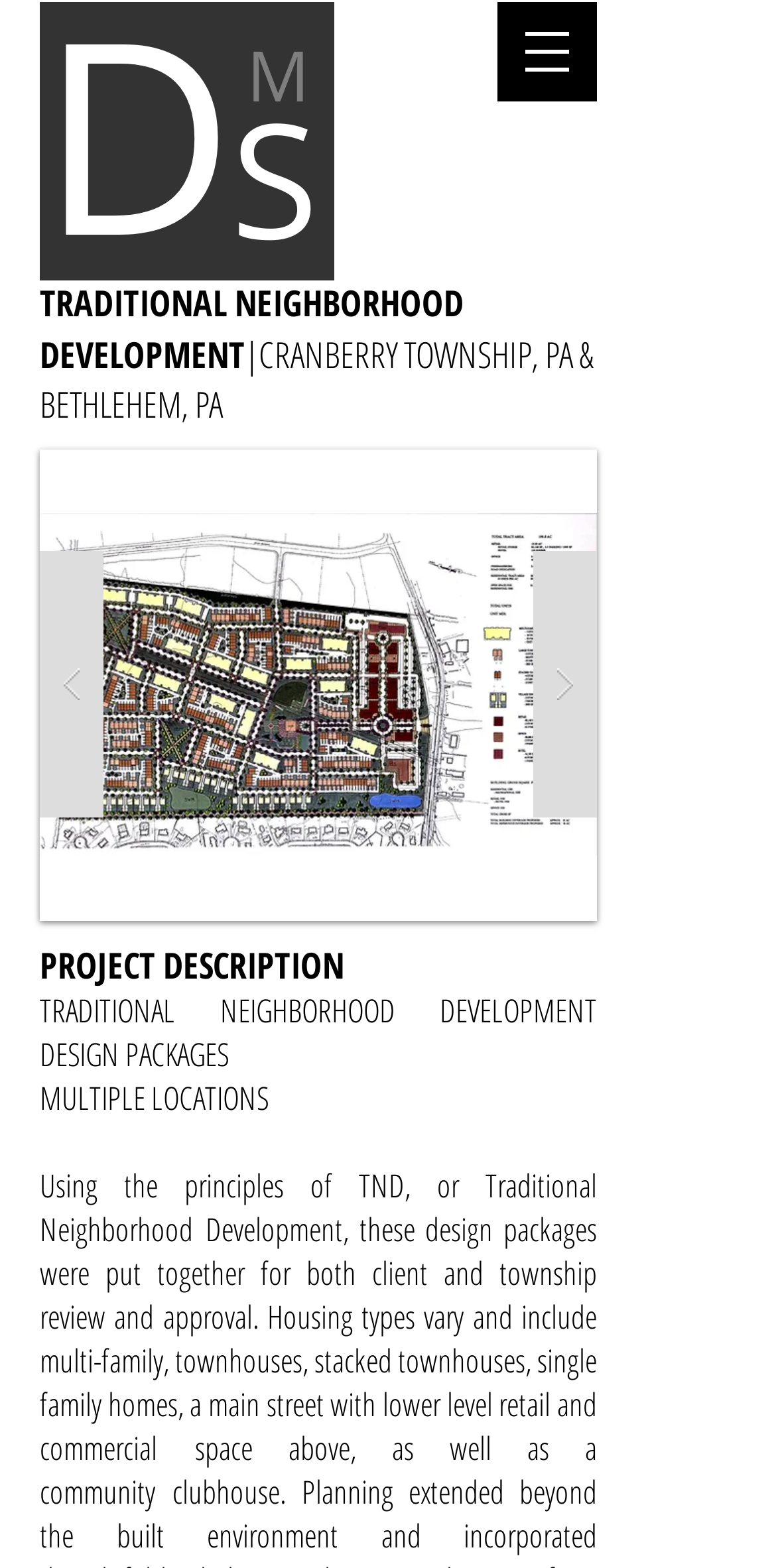Give a one-word or phrase response to the following question: What is the purpose of the buttons with arrows?

Navigation